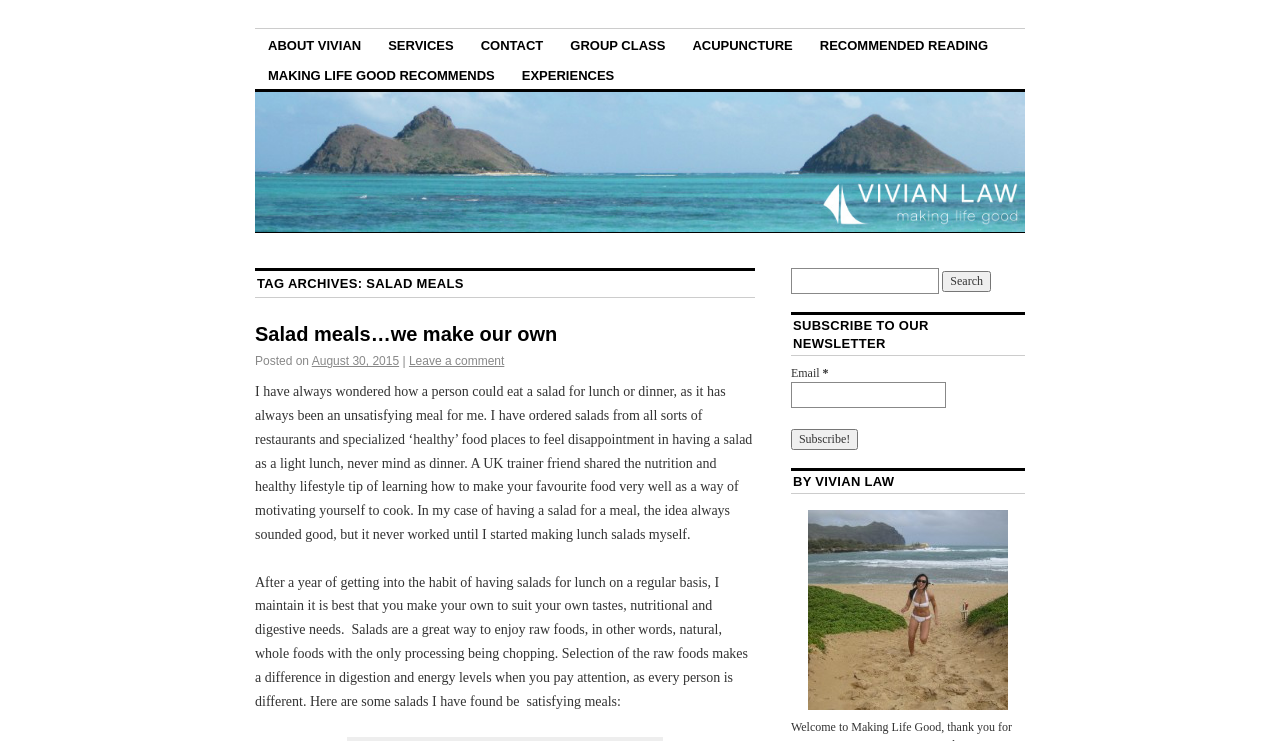Determine the bounding box coordinates of the clickable area required to perform the following instruction: "Search for something". The coordinates should be represented as four float numbers between 0 and 1: [left, top, right, bottom].

[0.736, 0.366, 0.774, 0.394]